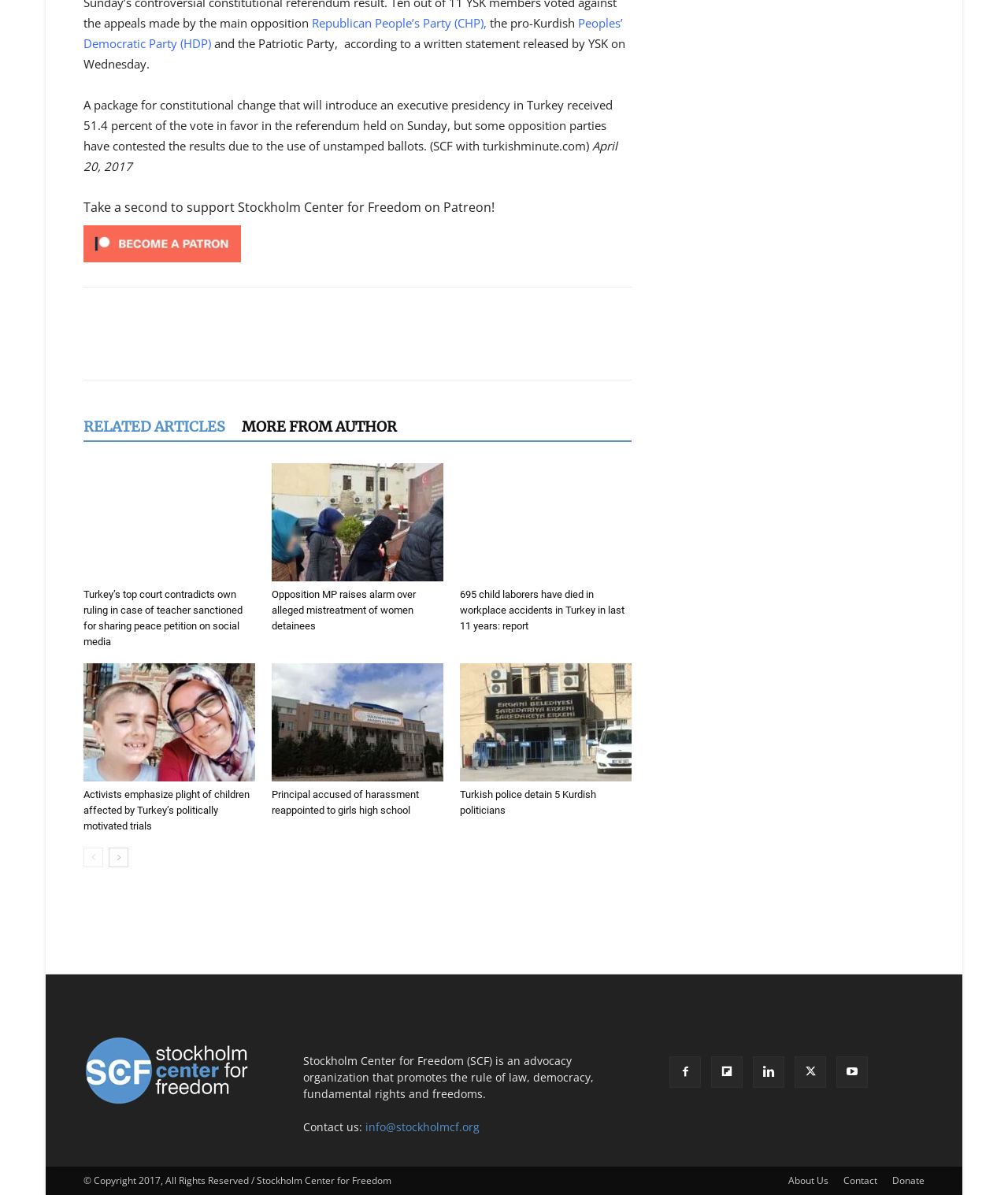How many percent of the vote did the package for constitutional change receive?
Kindly answer the question with as much detail as you can.

I found this answer by reading the text in the main content area, which states that 'A package for constitutional change that will introduce an executive presidency in Turkey received 51.4 percent of the vote in favor in the referendum held on Sunday...'